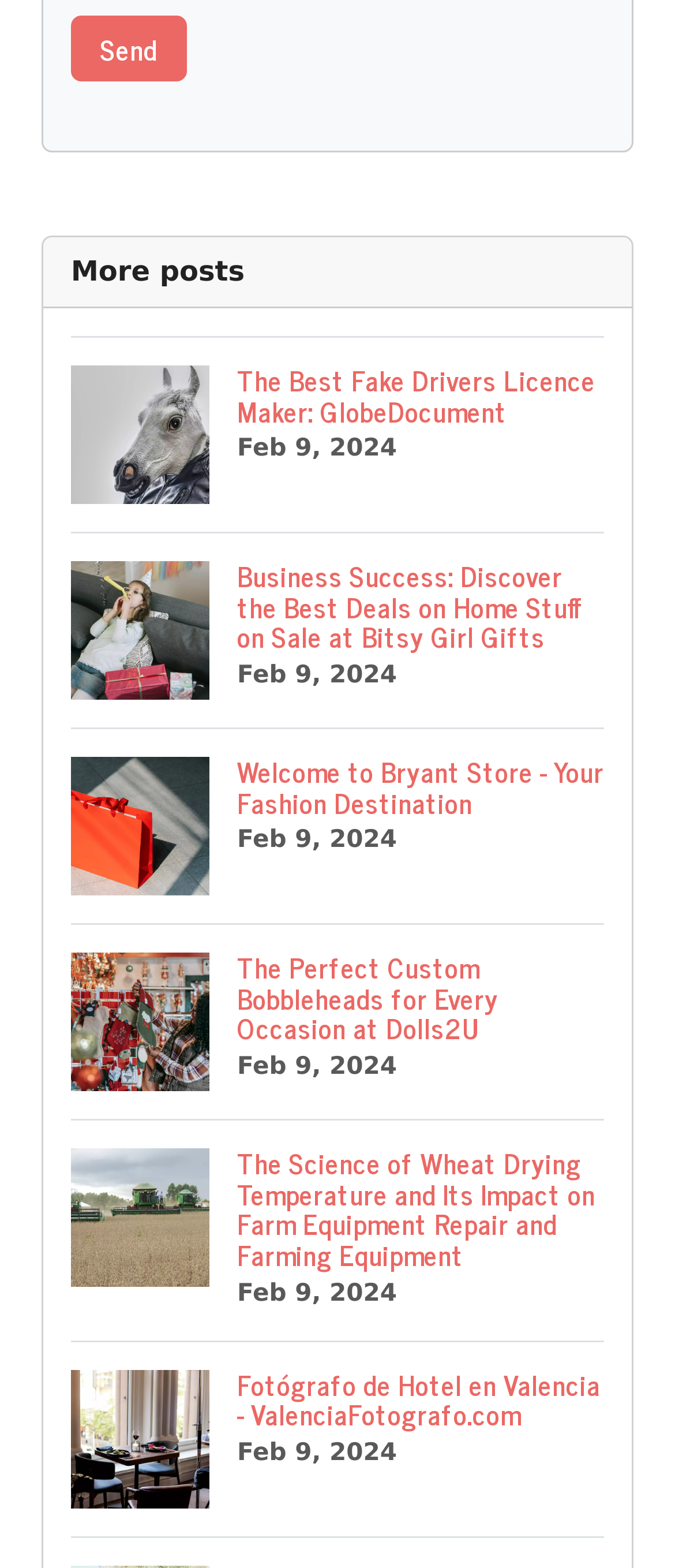Identify the bounding box coordinates for the UI element described as: "value="Send"". The coordinates should be provided as four floats between 0 and 1: [left, top, right, bottom].

[0.105, 0.01, 0.277, 0.052]